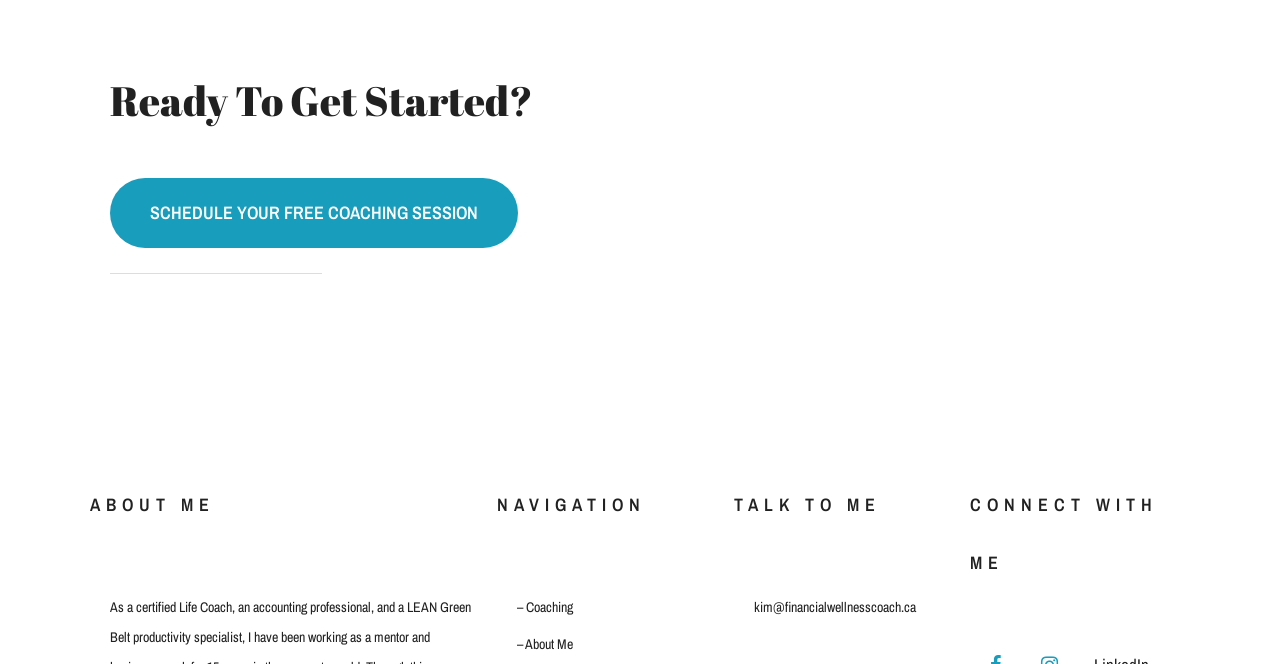What is the purpose of the 'SCHEDULE YOUR FREE COACHING SESSION' button?
Please craft a detailed and exhaustive response to the question.

The presence of a 'SCHEDULE YOUR FREE COACHING SESSION' button implies that the purpose of the button is to allow users to schedule a free coaching session with the coach or website owner.